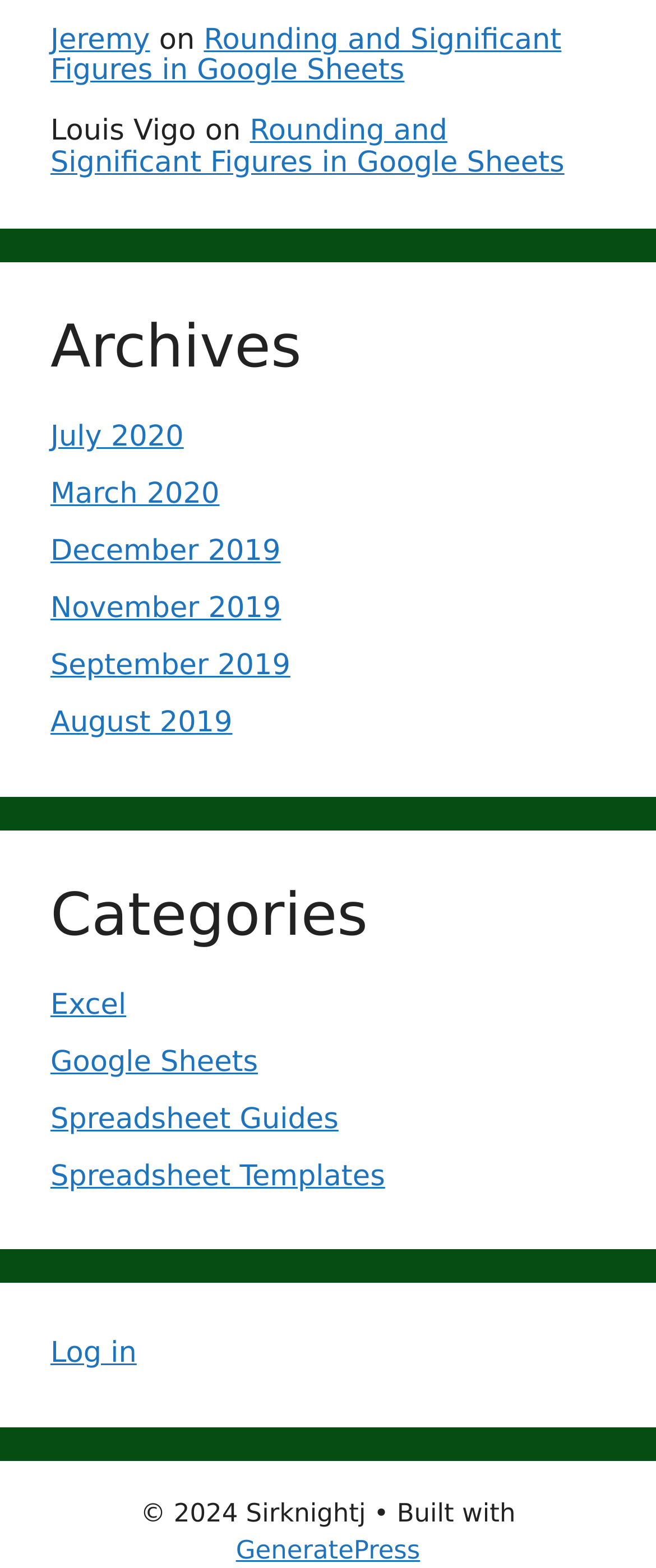Provide a one-word or short-phrase answer to the question:
What are the categories listed on the webpage?

Excel, Google Sheets, Spreadsheet Guides, Spreadsheet Templates